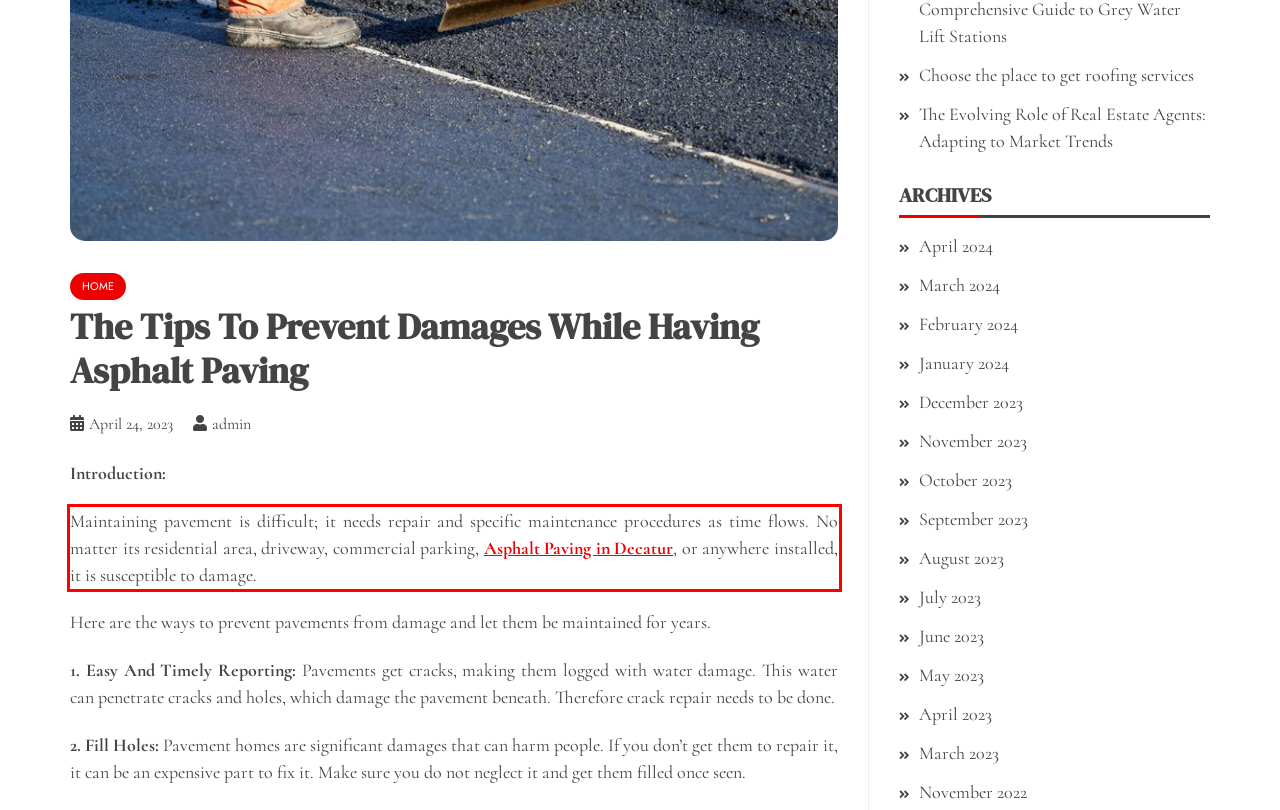Within the provided webpage screenshot, find the red rectangle bounding box and perform OCR to obtain the text content.

Maintaining pavement is difficult; it needs repair and specific maintenance procedures as time flows. No matter its residential area, driveway, commercial parking, Asphalt Paving in Decatur, or anywhere installed, it is susceptible to damage.